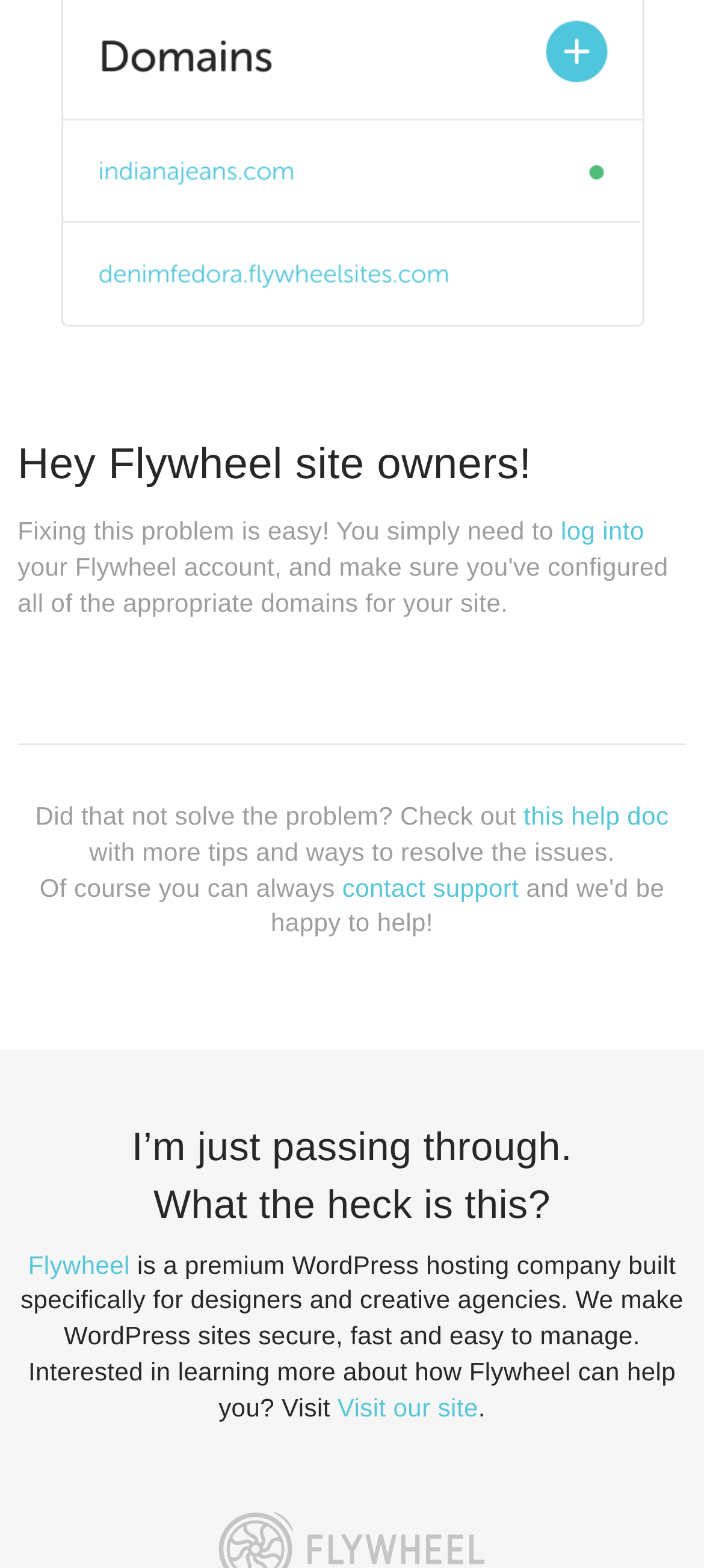From the element description this help doc, predict the bounding box coordinates of the UI element. The coordinates must be specified in the format (top-left x, top-left y, bottom-right x, bottom-right y) and should be within the 0 to 1 range.

[0.744, 0.511, 0.95, 0.529]